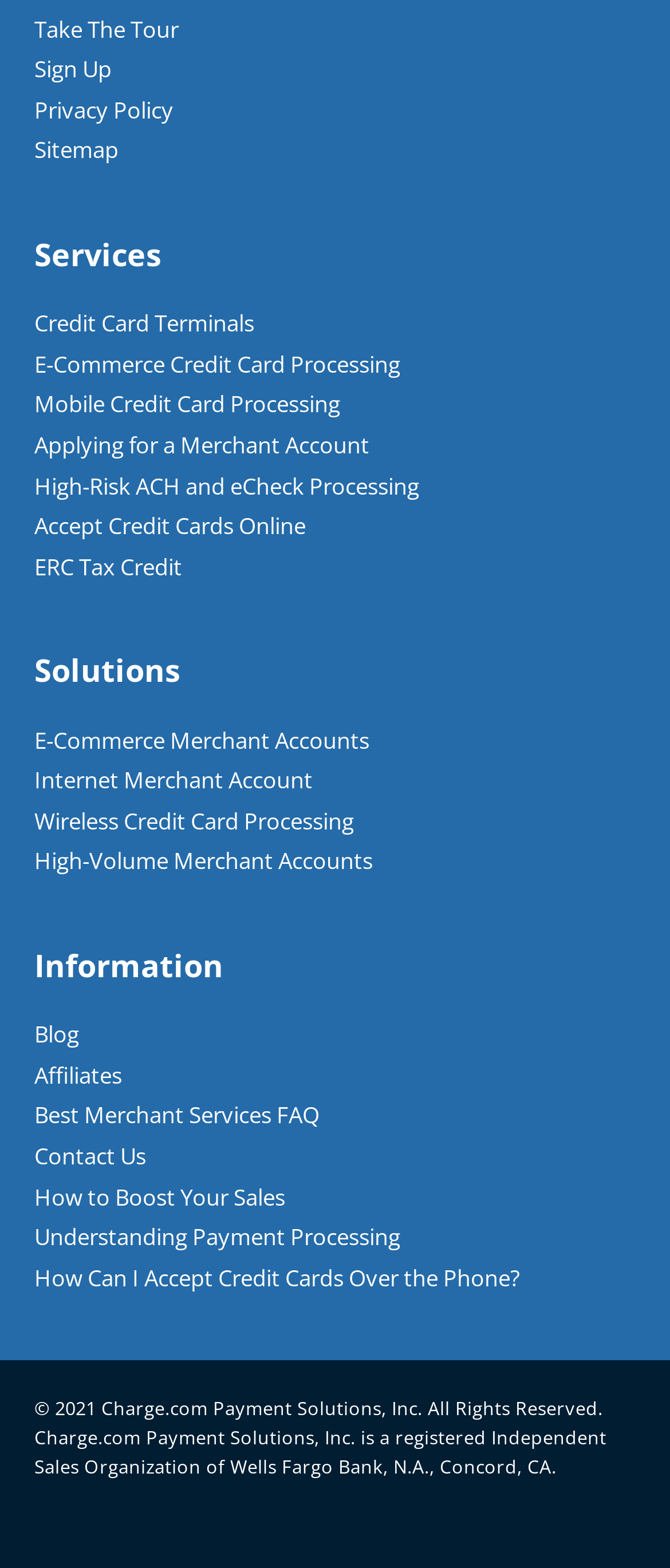Provide a one-word or short-phrase response to the question:
What is the year mentioned in the copyright information?

2021